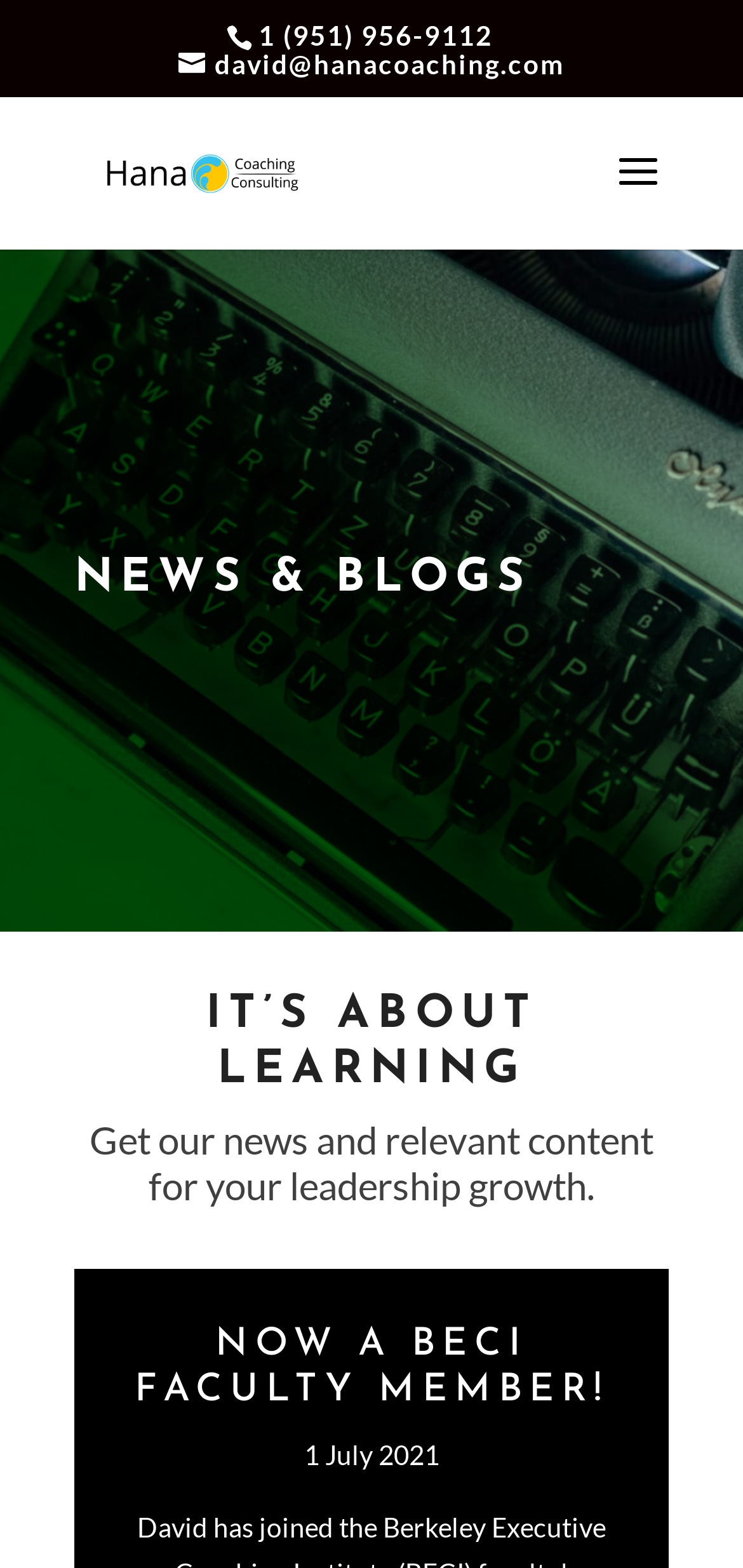What is the phone number on the webpage?
Look at the image and respond to the question as thoroughly as possible.

I found the phone number by looking at the StaticText element with the bounding box coordinates [0.347, 0.012, 0.663, 0.032], which contains the text '1 (951) 956-9112'.